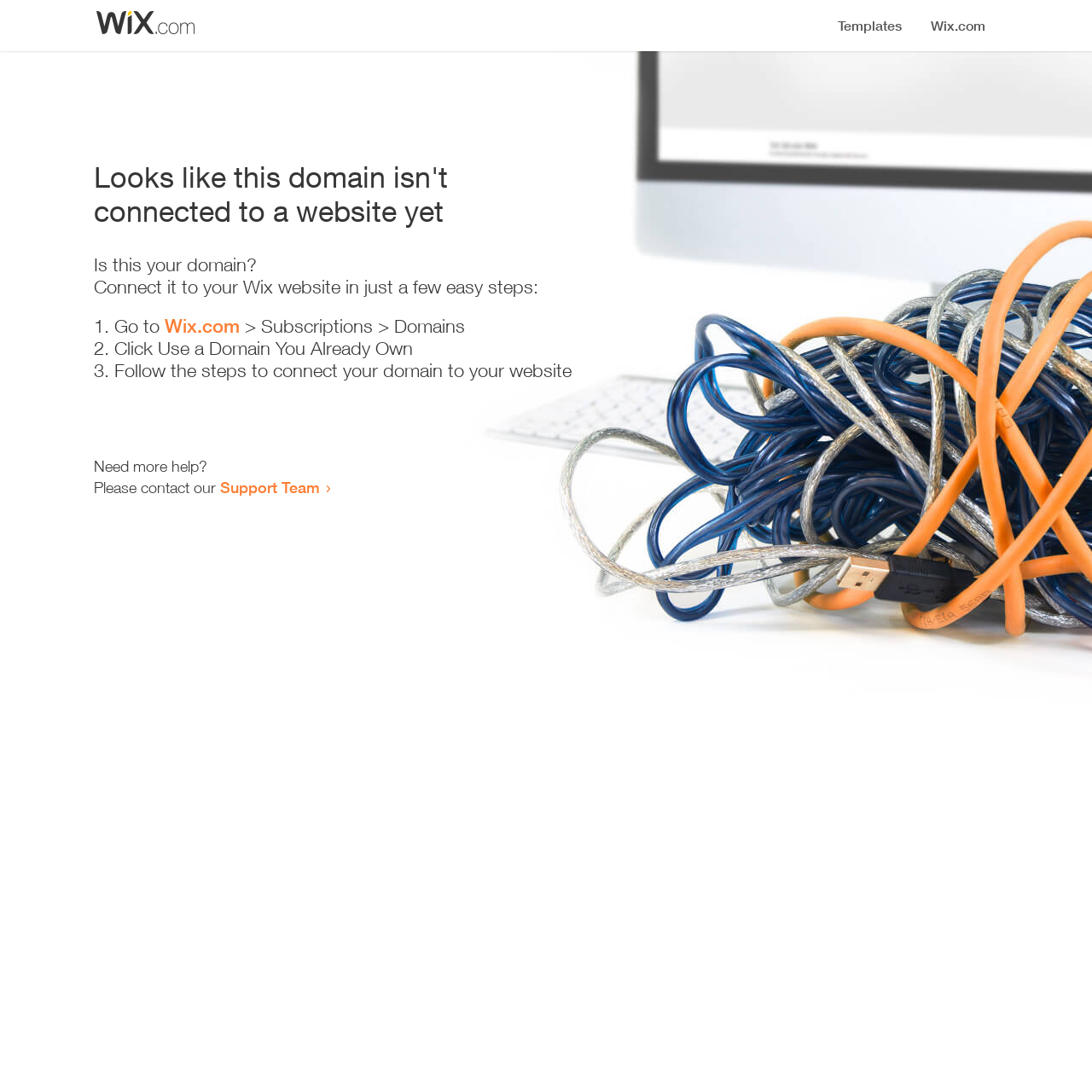Describe the webpage meticulously, covering all significant aspects.

The webpage appears to be an error page, indicating that a domain is not connected to a website yet. At the top, there is a small image, likely a logo or icon. Below the image, a prominent heading reads "Looks like this domain isn't connected to a website yet". 

Underneath the heading, a series of instructions are provided to connect the domain to a Wix website. The instructions are divided into three steps, each marked with a numbered list marker (1., 2., and 3.). The first step involves going to Wix.com, specifically the Subscriptions > Domains section. The second step is to click "Use a Domain You Already Own", and the third step is to follow the instructions to connect the domain to the website.

At the bottom of the page, there is a section offering additional help, with a message "Need more help?" followed by an invitation to contact the Support Team via a link.